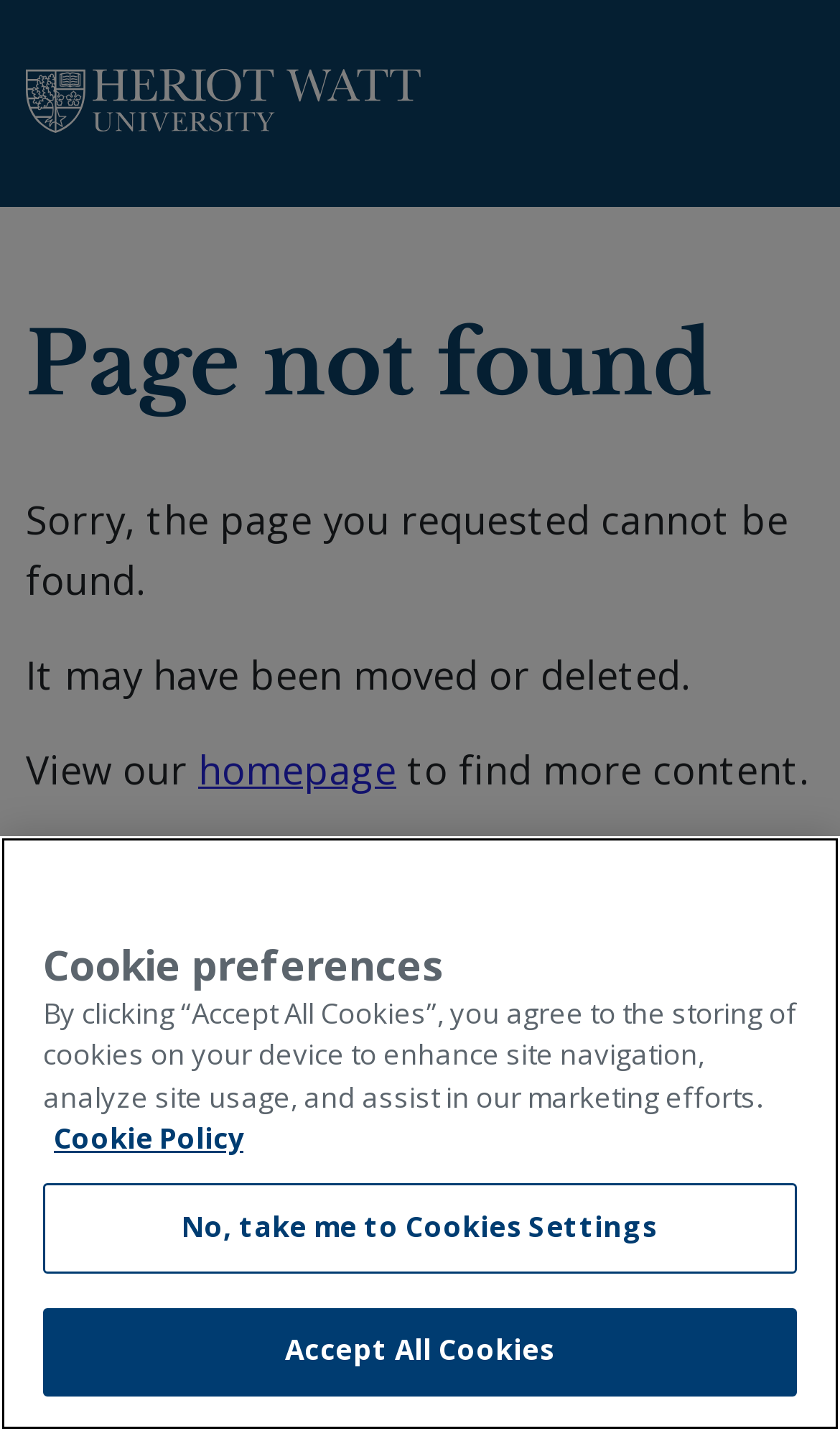Locate the bounding box of the UI element defined by this description: "Cookie Policy". The coordinates should be given as four float numbers between 0 and 1, formatted as [left, top, right, bottom].

[0.064, 0.785, 0.29, 0.812]